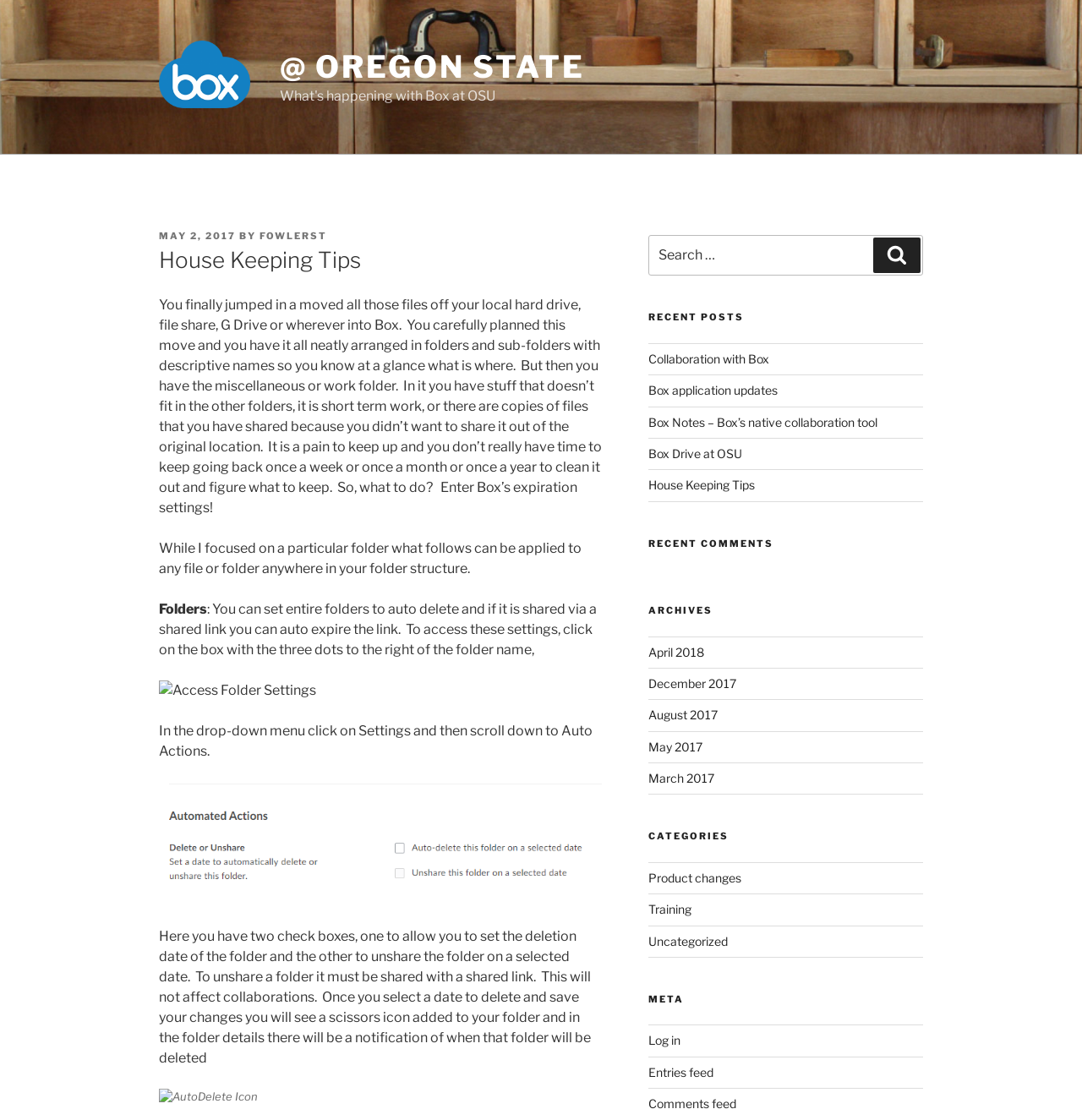What are the categories of posts on the website?
Offer a detailed and full explanation in response to the question.

The categories of posts on the website are 'Product changes', 'Training', and 'Uncategorized'. These categories are listed under the 'Categories' heading on the website.